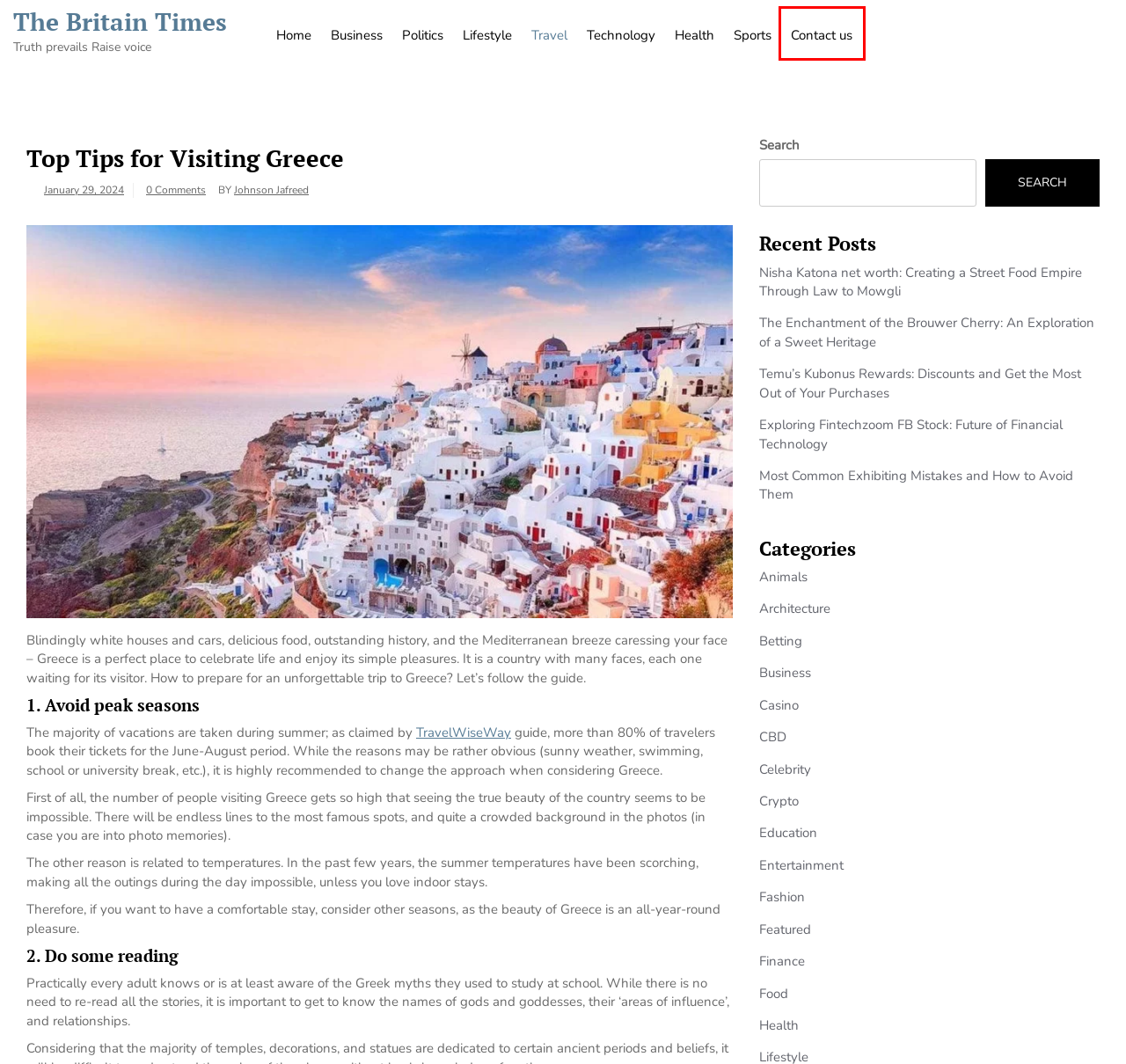Observe the provided screenshot of a webpage that has a red rectangle bounding box. Determine the webpage description that best matches the new webpage after clicking the element inside the red bounding box. Here are the candidates:
A. Contact us - The Britain Times
B. Food - The Britain Times
C. Architecture - The Britain Times
D. Business - The Britain Times
E. Lifestyle - The Britain Times
F. Casino - The Britain Times
G. Entertainment - The Britain Times
H. Nisha Katona net worth: Creating a Street Food Empire Through Law to Mowgli - The Britain Times

A